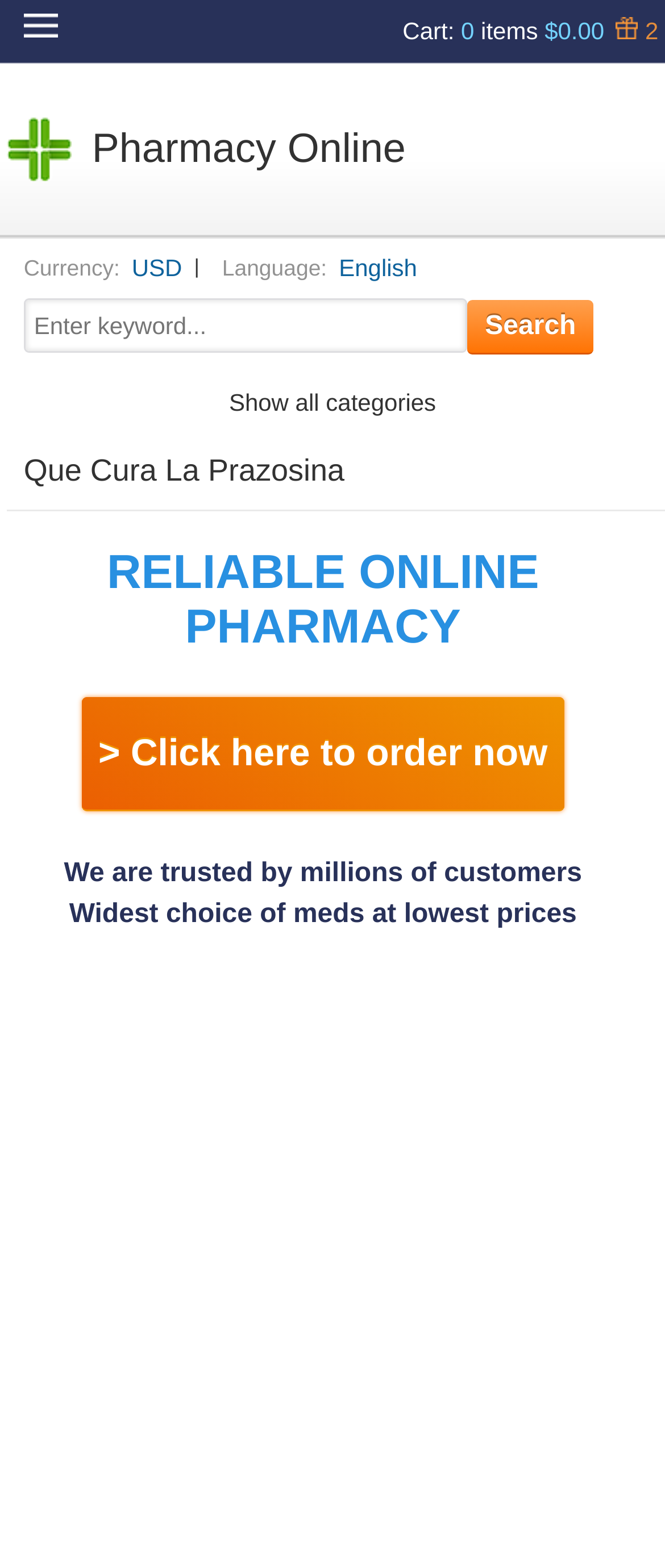What is the purpose of the textbox?
Using the image, elaborate on the answer with as much detail as possible.

I found the purpose of the textbox by looking at the middle section of the webpage, where it says 'Enter keyword...' next to a search button.